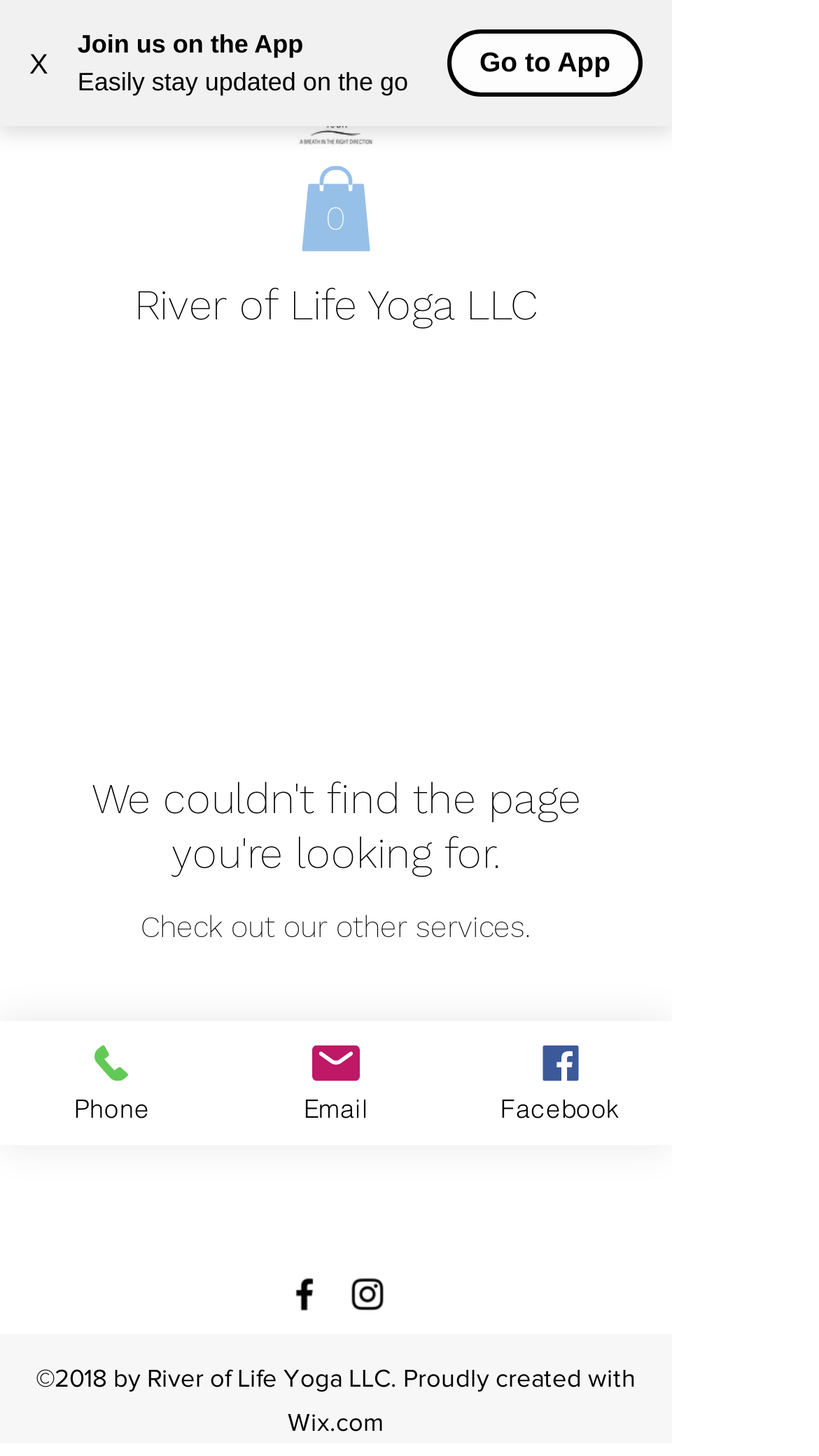Pinpoint the bounding box coordinates of the element to be clicked to execute the instruction: "Open navigation menu".

[0.679, 0.036, 0.782, 0.094]